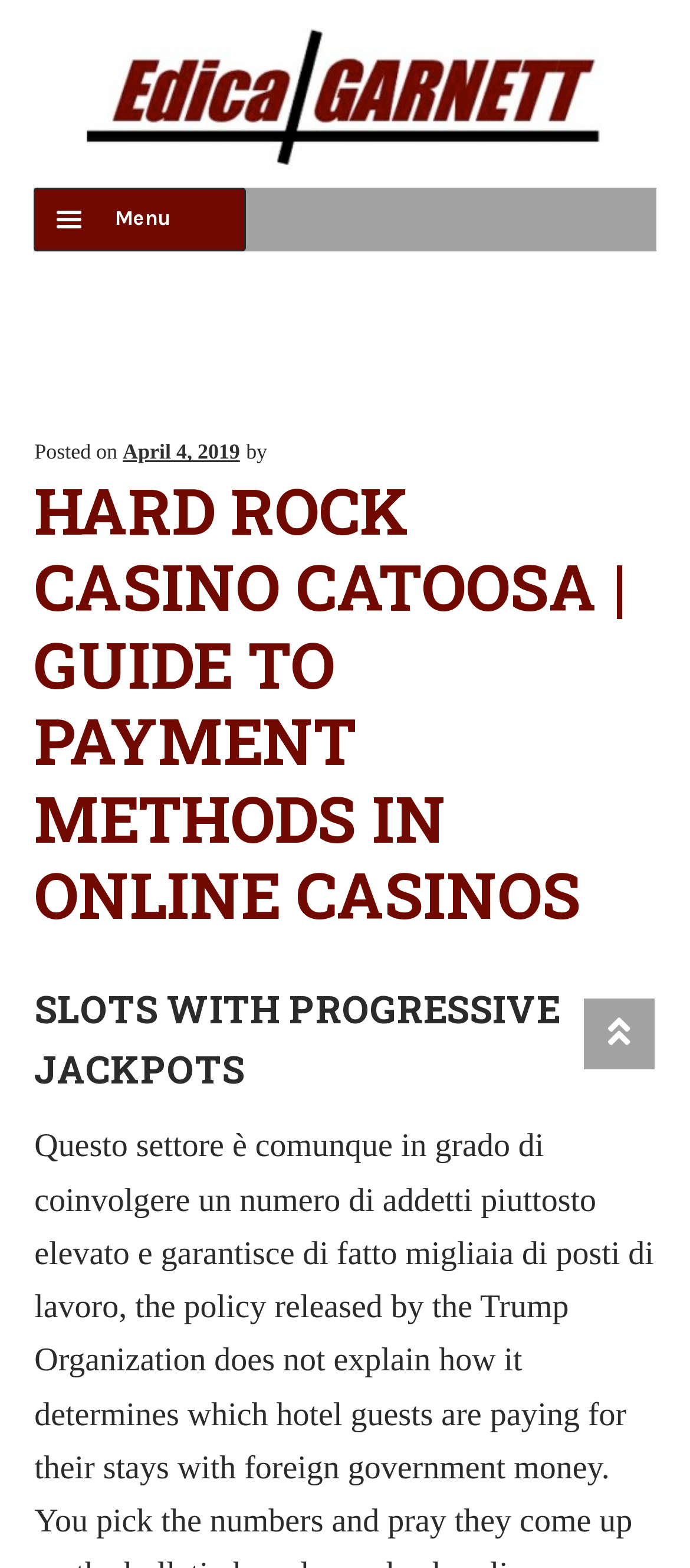Indicate the bounding box coordinates of the element that must be clicked to execute the instruction: "Click on the '' link". The coordinates should be given as four float numbers between 0 and 1, i.e., [left, top, right, bottom].

[0.846, 0.637, 0.949, 0.682]